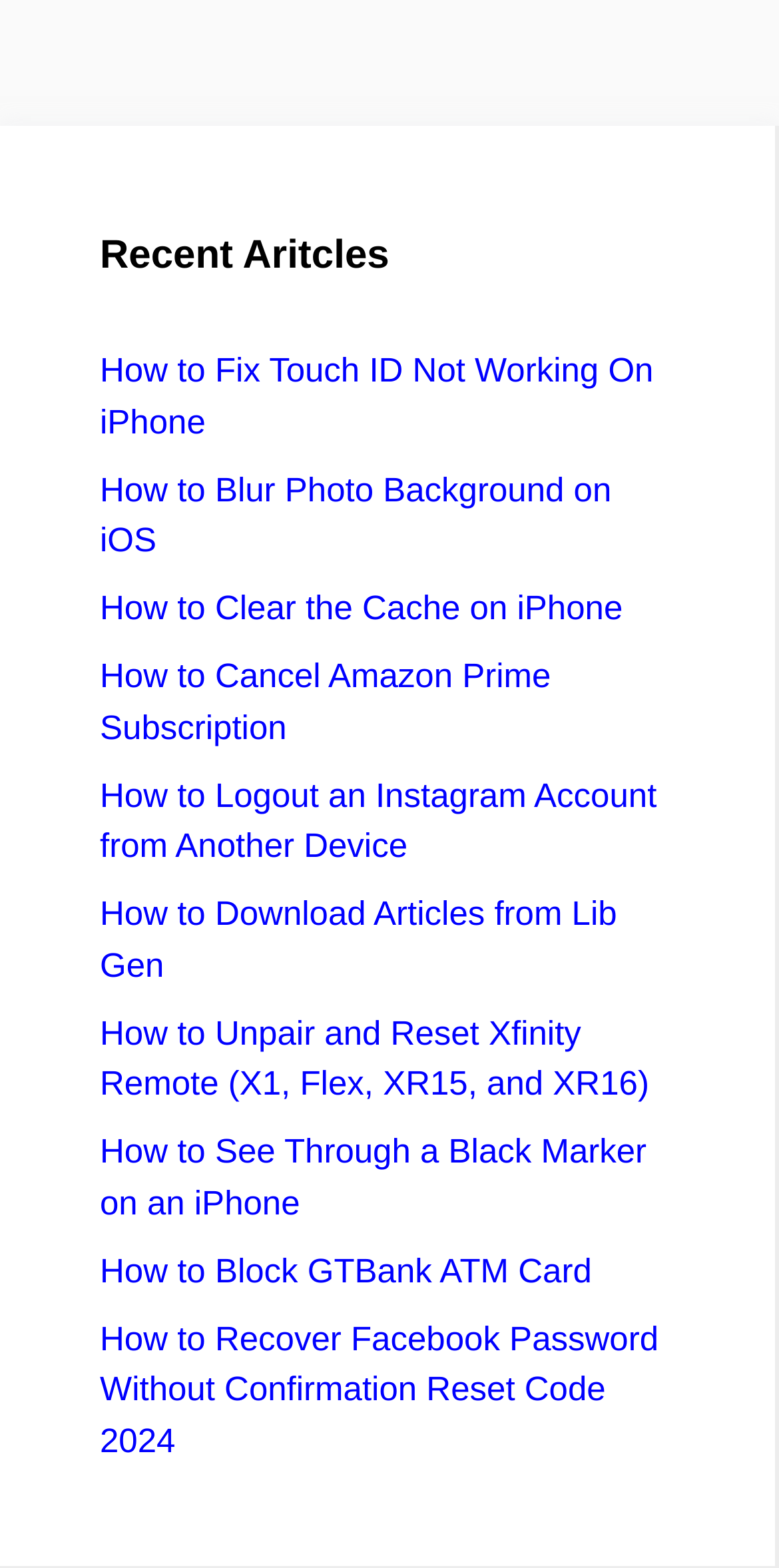What is the topic of the last article?
Carefully analyze the image and provide a thorough answer to the question.

The last article is titled 'How to Recover Facebook Password Without Confirmation Reset Code 2024', which suggests that the topic of the article is related to recovering Facebook passwords.